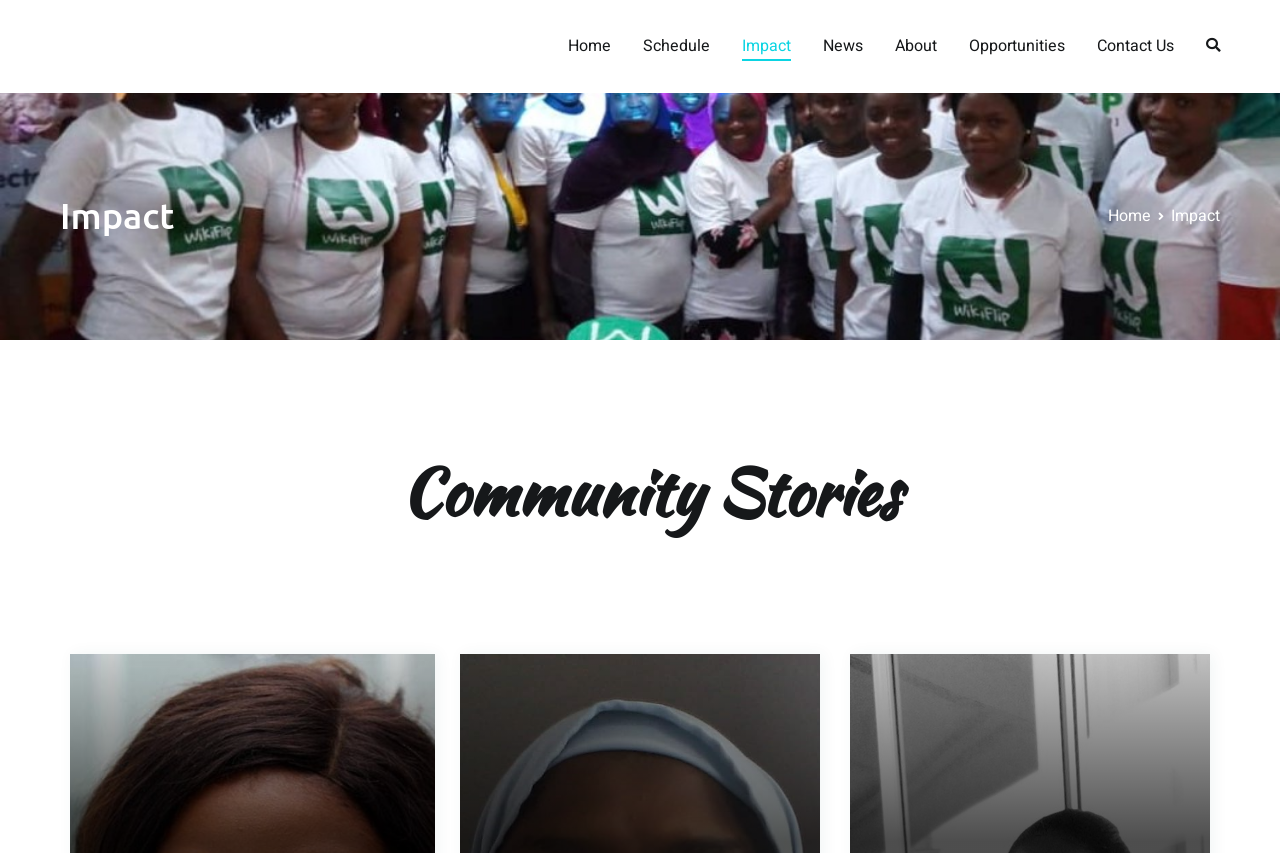Locate the bounding box coordinates of the clickable region necessary to complete the following instruction: "view impact page". Provide the coordinates in the format of four float numbers between 0 and 1, i.e., [left, top, right, bottom].

[0.58, 0.038, 0.618, 0.071]